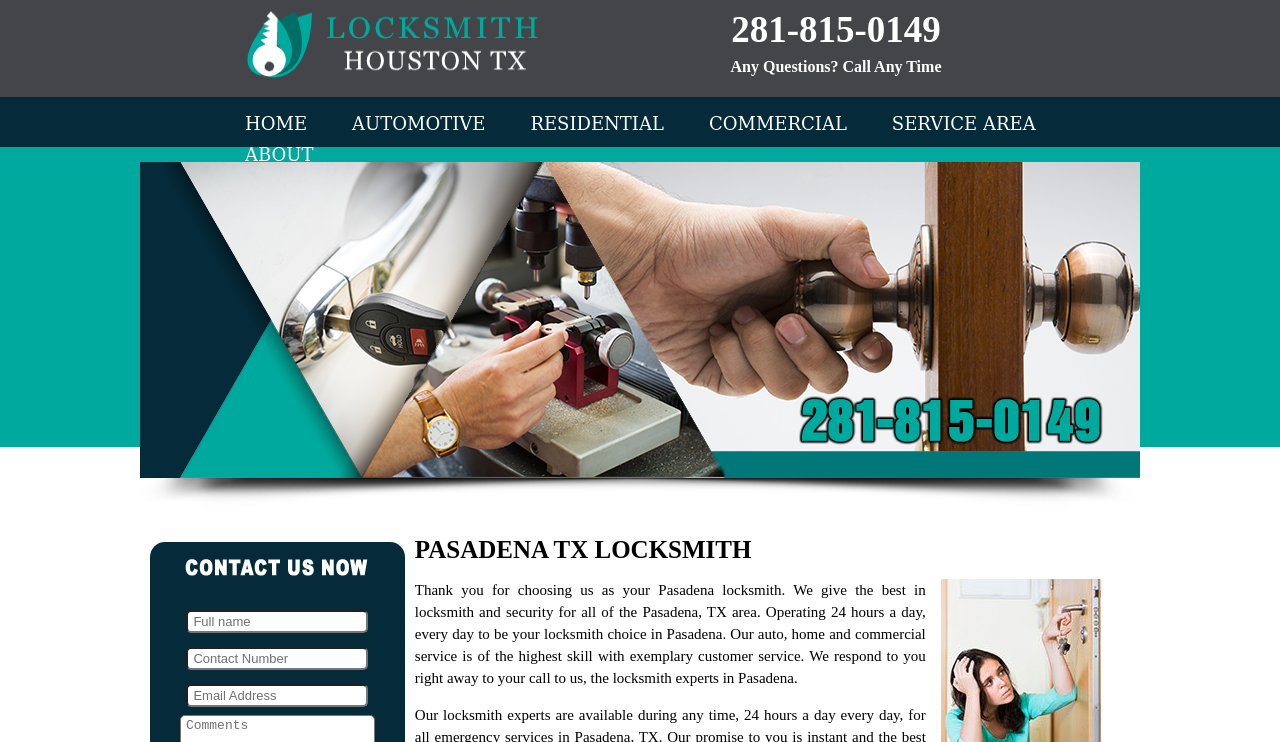Please find the bounding box coordinates of the section that needs to be clicked to achieve this instruction: "Go to automotive services".

[0.275, 0.152, 0.379, 0.181]